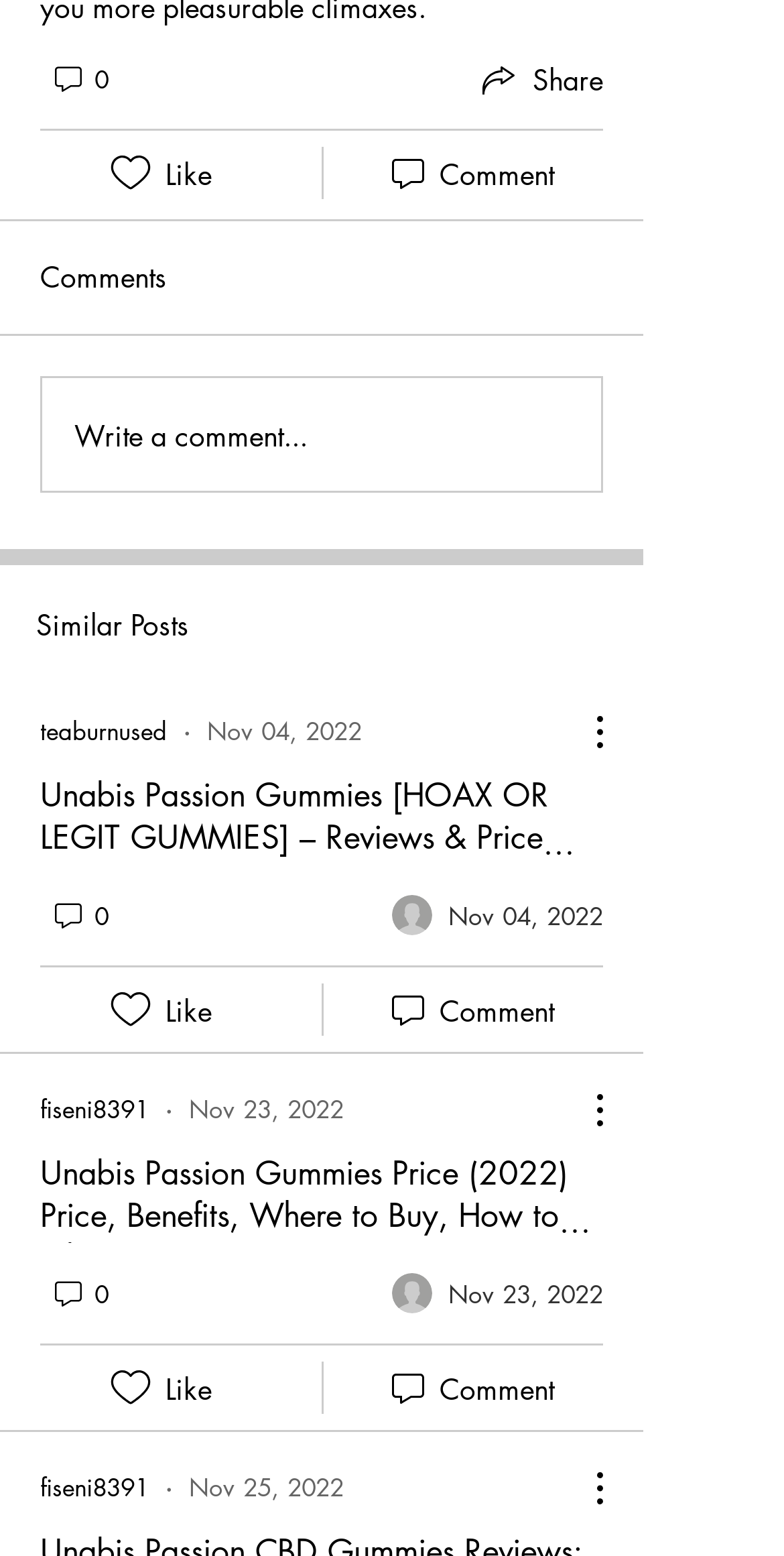Determine the bounding box coordinates of the element's region needed to click to follow the instruction: "Write a comment". Provide these coordinates as four float numbers between 0 and 1, formatted as [left, top, right, bottom].

[0.054, 0.243, 0.767, 0.315]